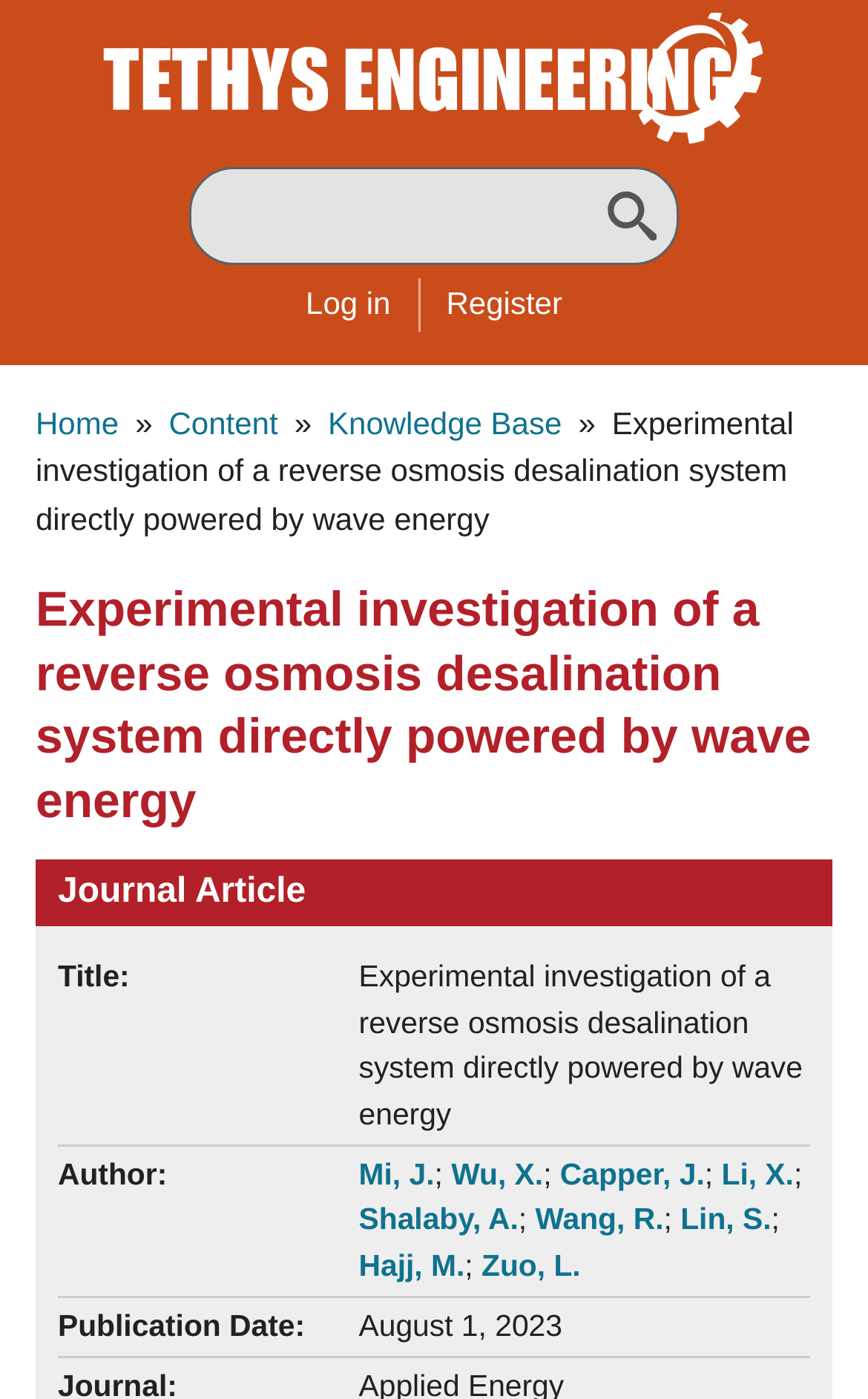When was the journal article published?
Answer with a single word or phrase by referring to the visual content.

August 1, 2023